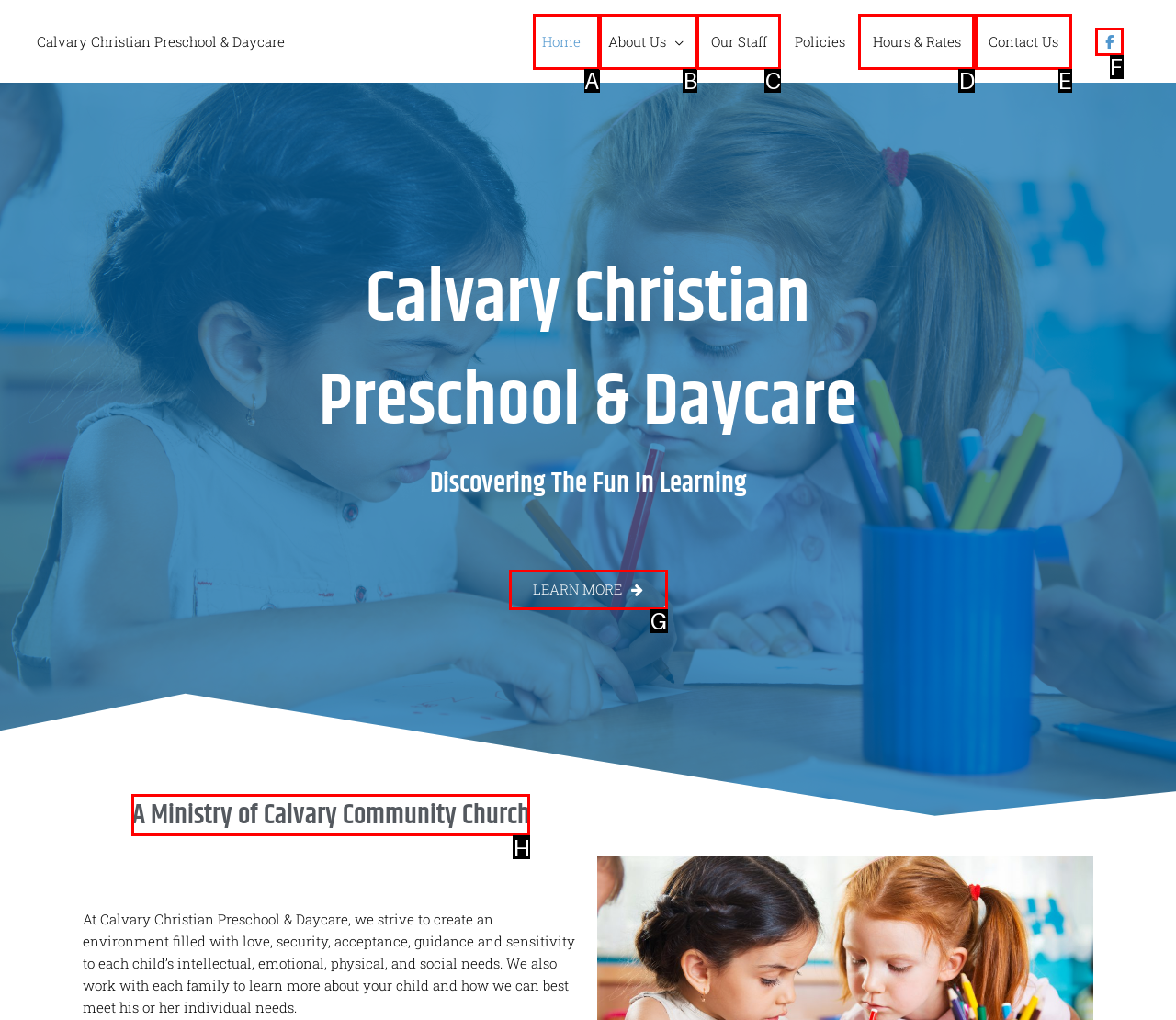Which HTML element should be clicked to complete the task: Contact the preschool? Answer with the letter of the corresponding option.

E